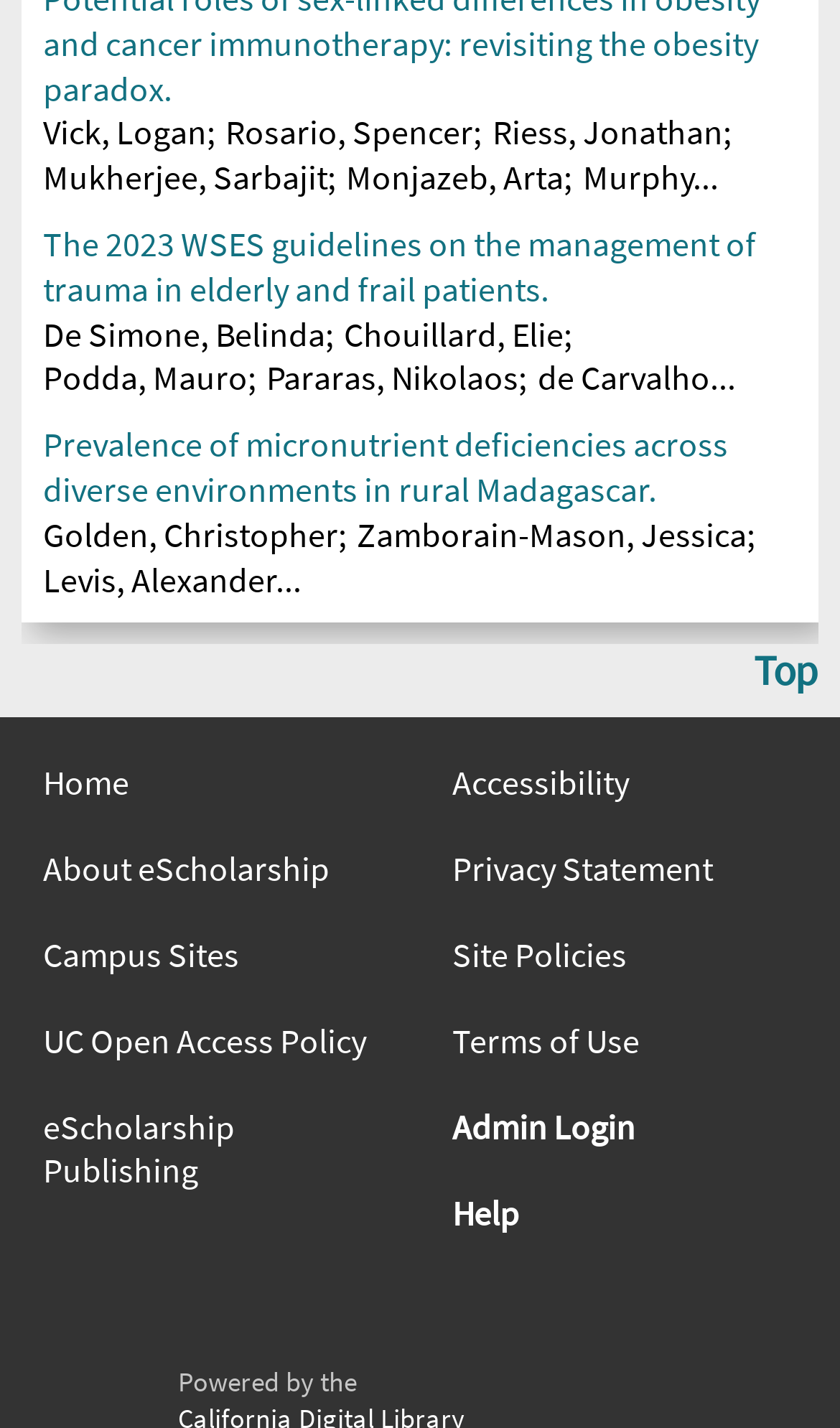Please answer the following question using a single word or phrase: 
What is the text of the last link on the webpage?

Help